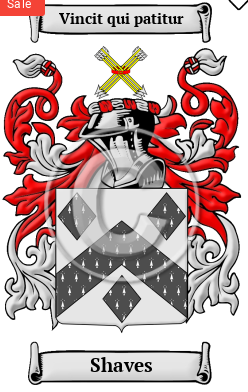Generate an in-depth description of the image you see.

The image depicts the coat of arms associated with the surname "Shaves." The design features a prominently displayed shield adorned with a distinctive pattern, characterized by alternating diamonds and a central cross. Surrounding the shield is an elaborate red and silver decorative frame, symbolizing nobility and heritage. At the top of the shield, a helmet is positioned, indicative of a knightly lineage. Above the helmet, a banner reads "Vincit qui patitur," a Latin phrase meaning "He who endures conquers." This coat of arms serves as a heraldic representation of the Shaves family, reflecting their historical significance and identity. A "Sale" label is also visible in the upper corner, indicating a promotional offer related to the coat of arms.